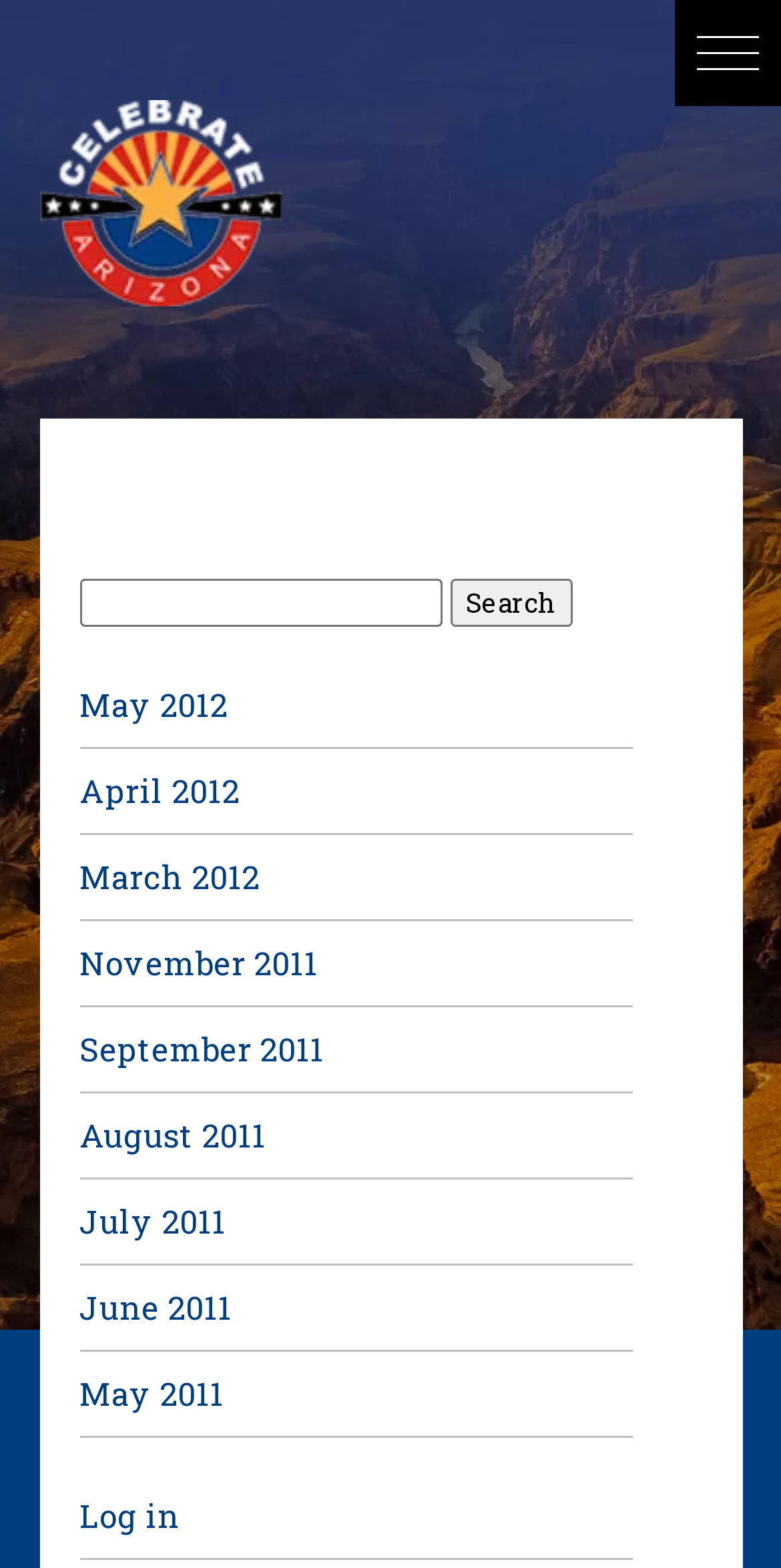Please provide a detailed answer to the question below based on the screenshot: 
What is the purpose of the 'Log in' link?

The 'Log in' link is likely used for user authentication, allowing registered users to access restricted content or personalized features on the webpage. Its presence suggests that the webpage offers some form of user account or membership.